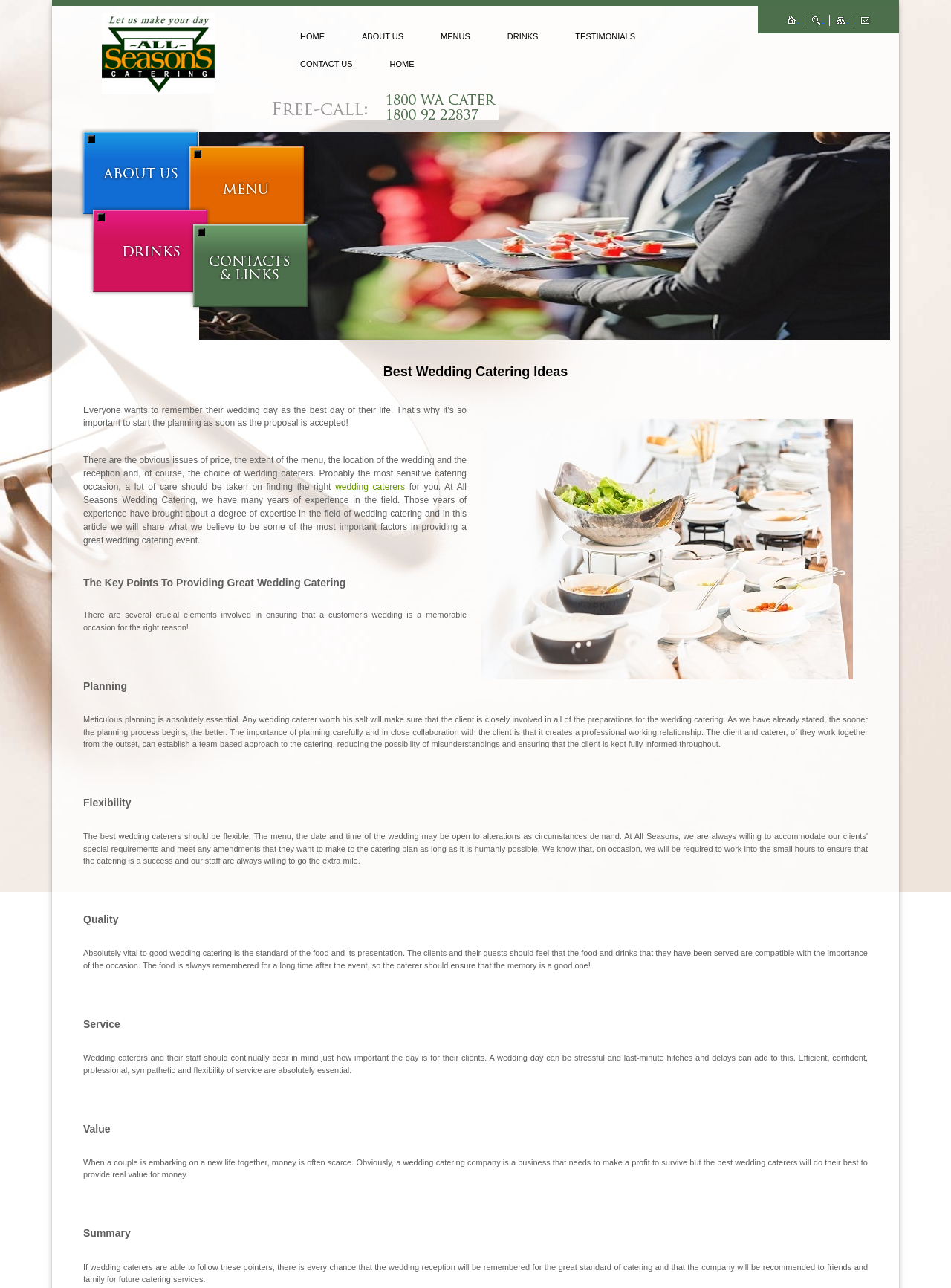Identify and provide the text of the main header on the webpage.

Best Wedding Catering Ideas